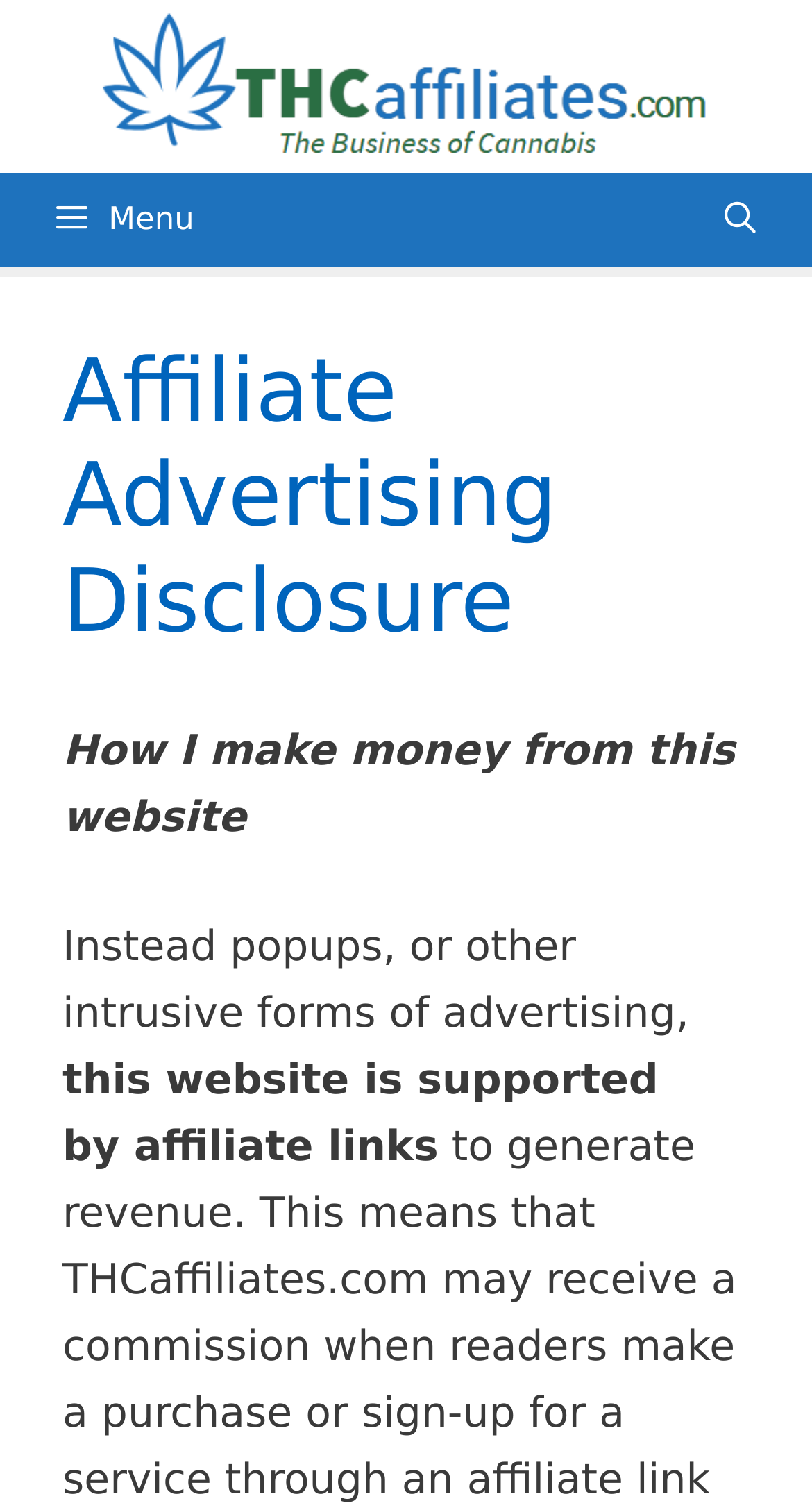What type of advertising does this website use?
From the details in the image, answer the question comprehensively.

I determined this by reading the static text elements on the page, which explicitly state that the website is supported by affiliate marketing and does not use intrusive forms of advertising like popups.